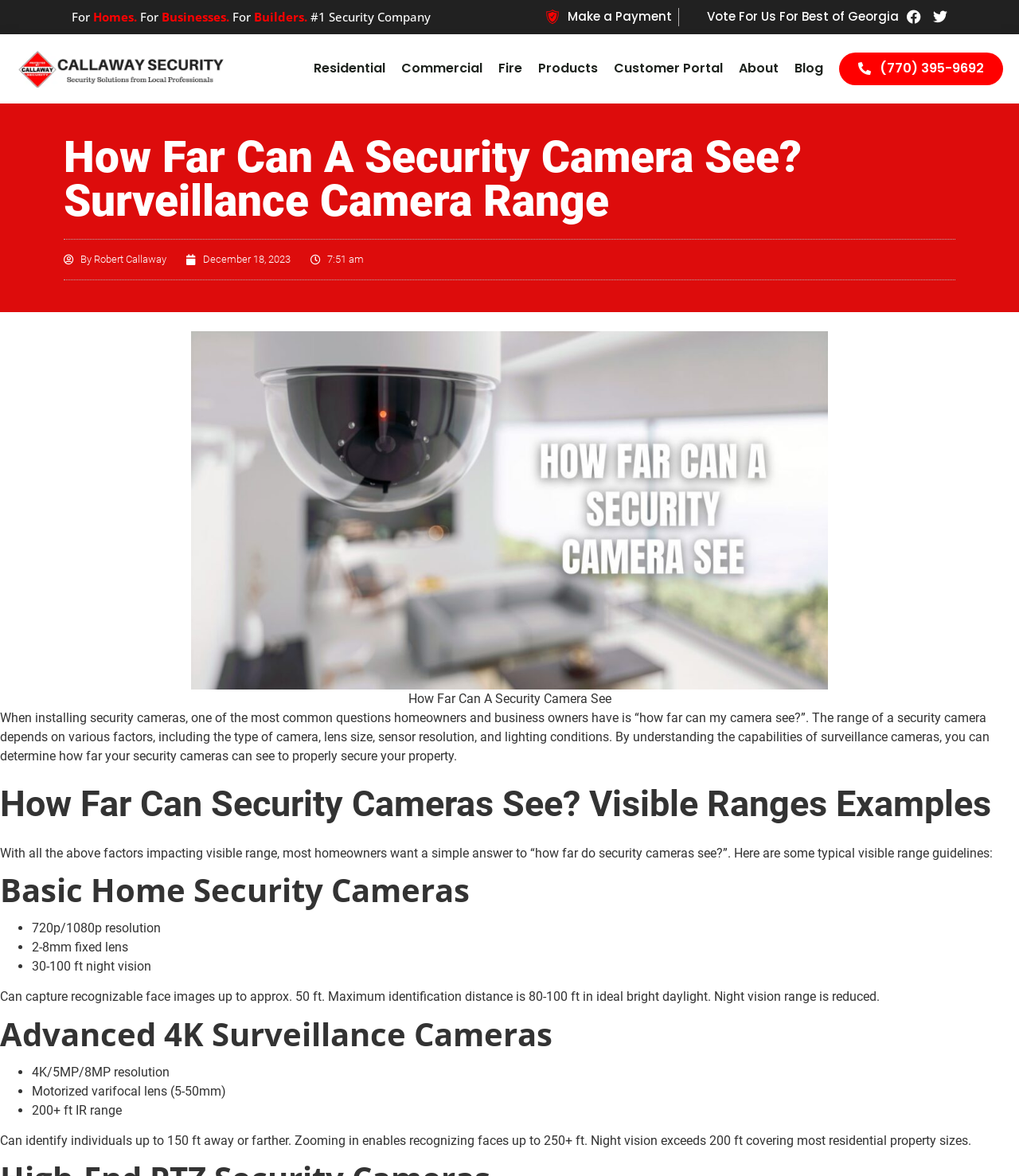What is the purpose of the article?
Please provide a detailed answer to the question.

The purpose of the article can be inferred from the content, which discusses the factors affecting the range of surveillance cameras and provides examples of visible ranges for different types of cameras.